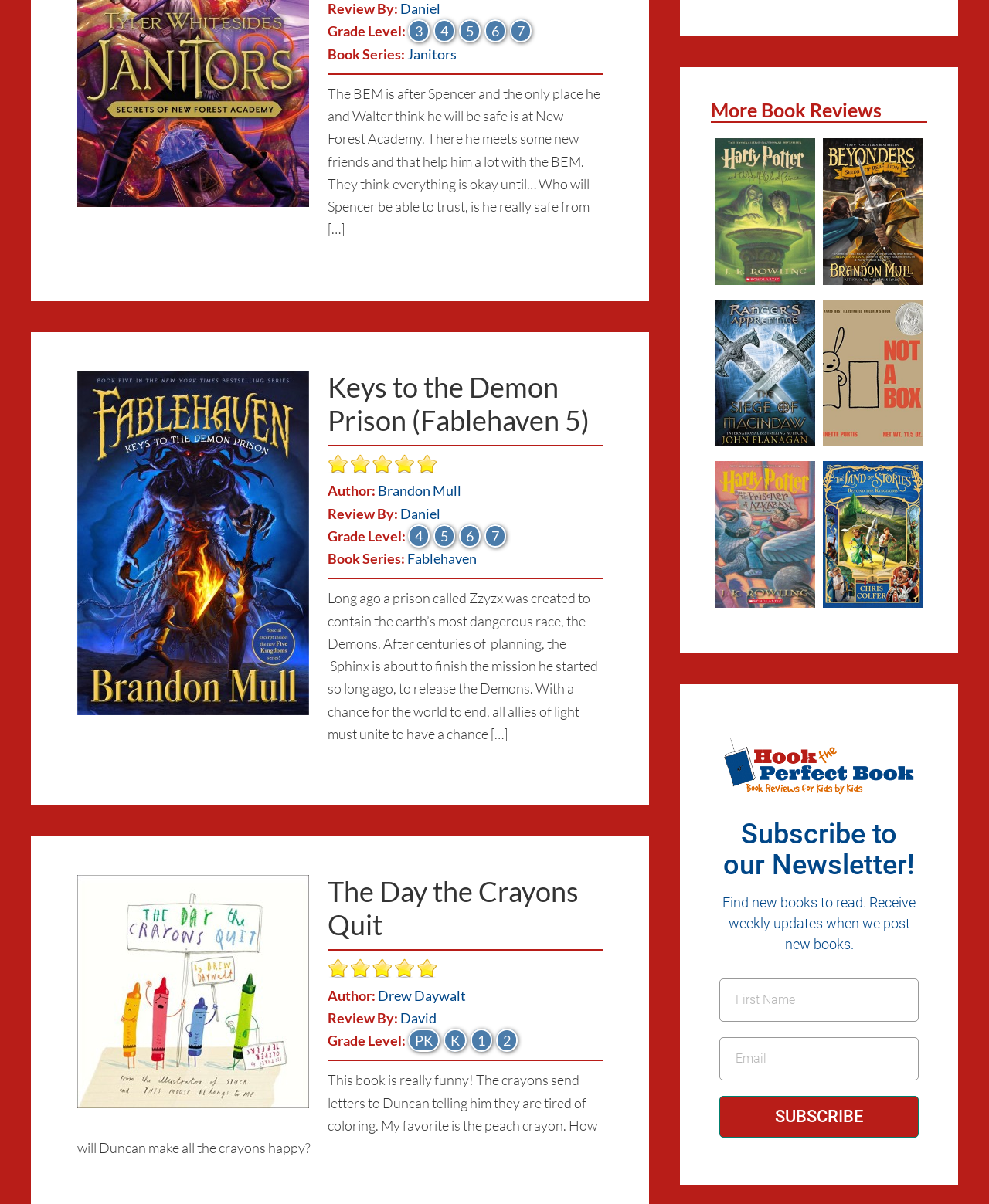Identify the bounding box for the UI element specified in this description: "alt="Not a Box"". The coordinates must be four float numbers between 0 and 1, formatted as [left, top, right, bottom].

[0.832, 0.249, 0.934, 0.375]